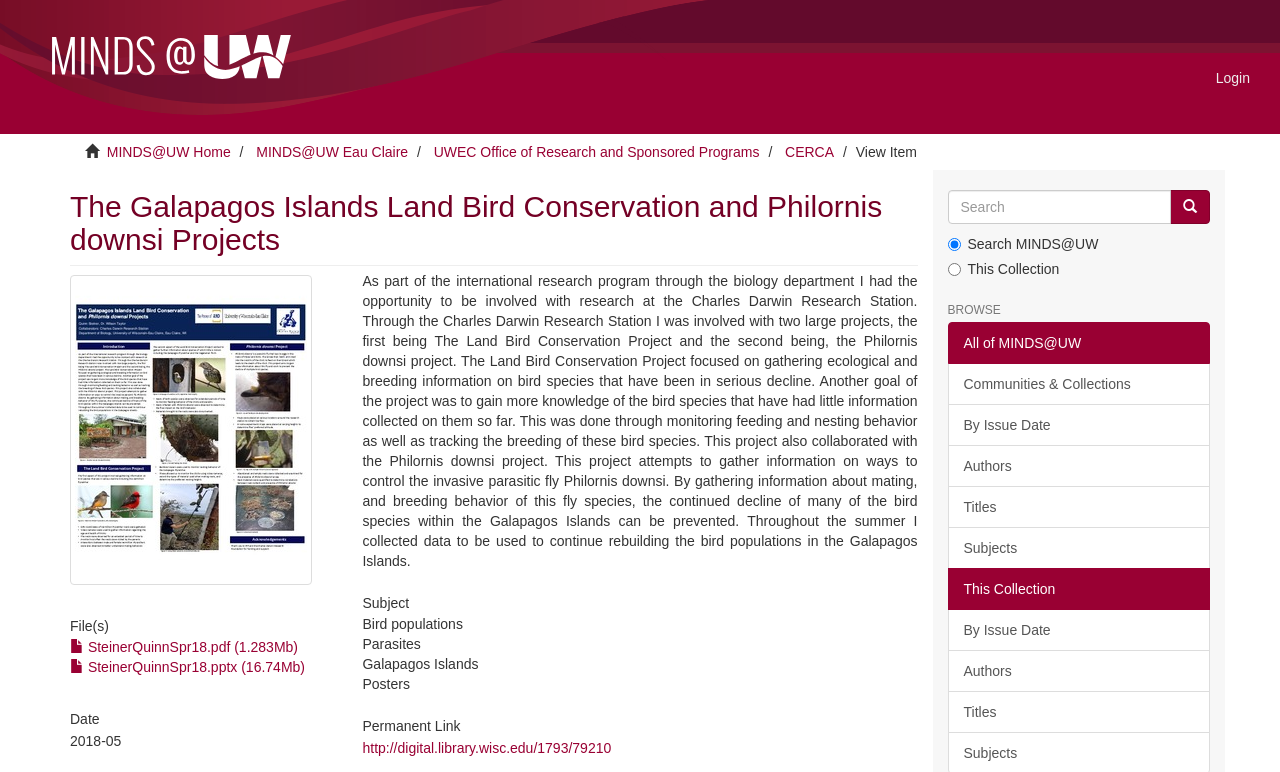Given the description: "This Collection", determine the bounding box coordinates of the UI element. The coordinates should be formatted as four float numbers between 0 and 1, [left, top, right, bottom].

[0.74, 0.736, 0.945, 0.79]